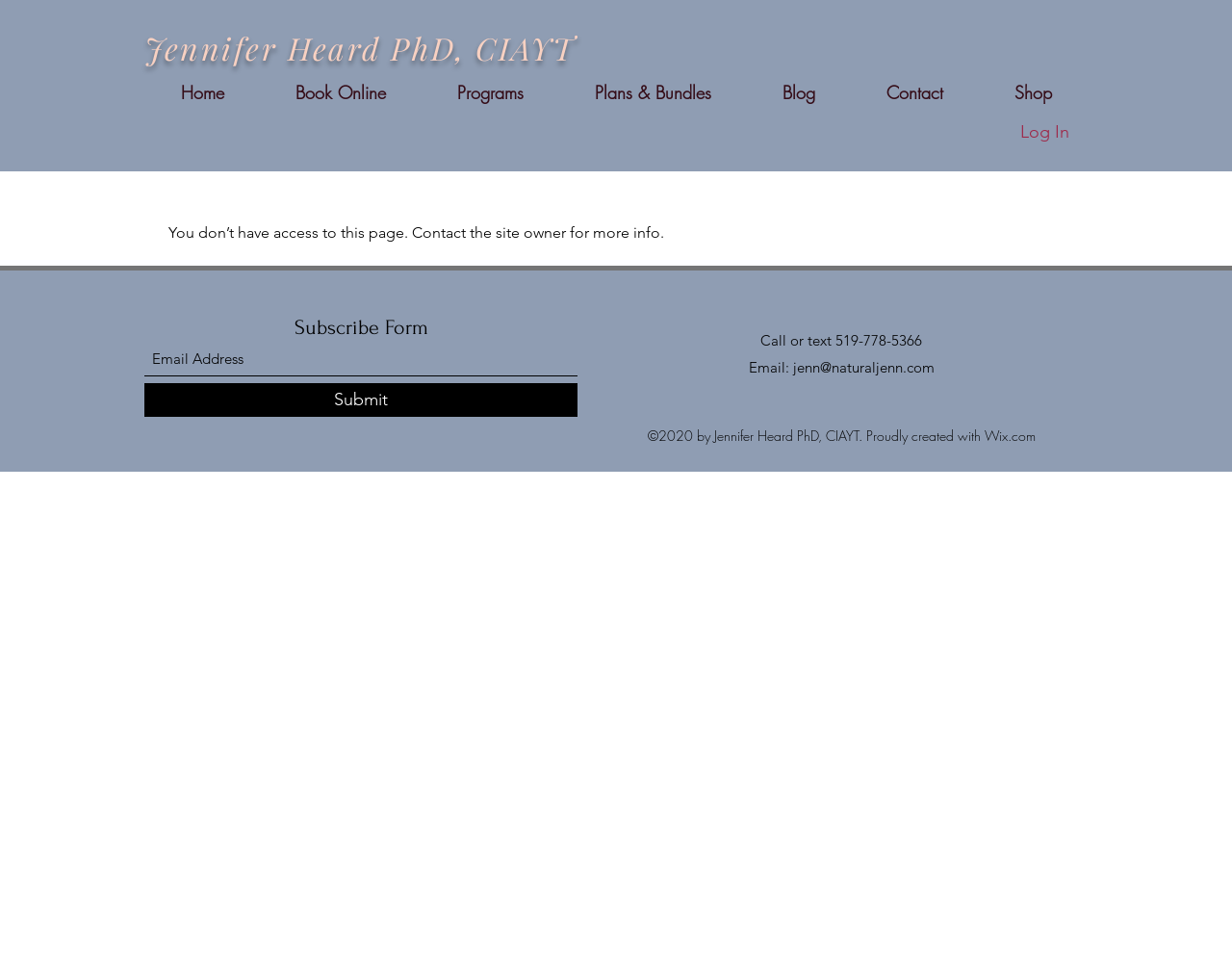Please determine the bounding box coordinates of the element's region to click for the following instruction: "Open menu".

None